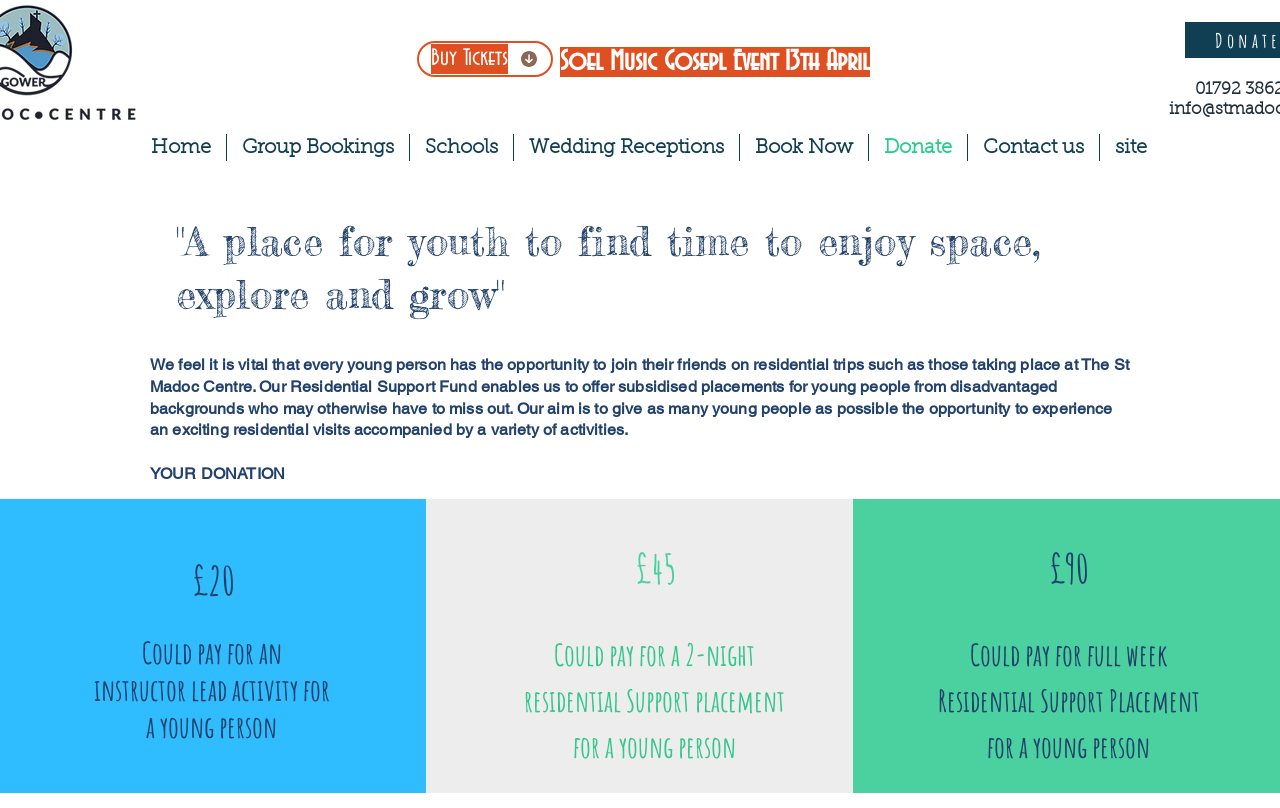Please identify the bounding box coordinates of the element's region that needs to be clicked to fulfill the following instruction: "Click on 'Book Now'". The bounding box coordinates should consist of four float numbers between 0 and 1, i.e., [left, top, right, bottom].

[0.578, 0.166, 0.678, 0.199]